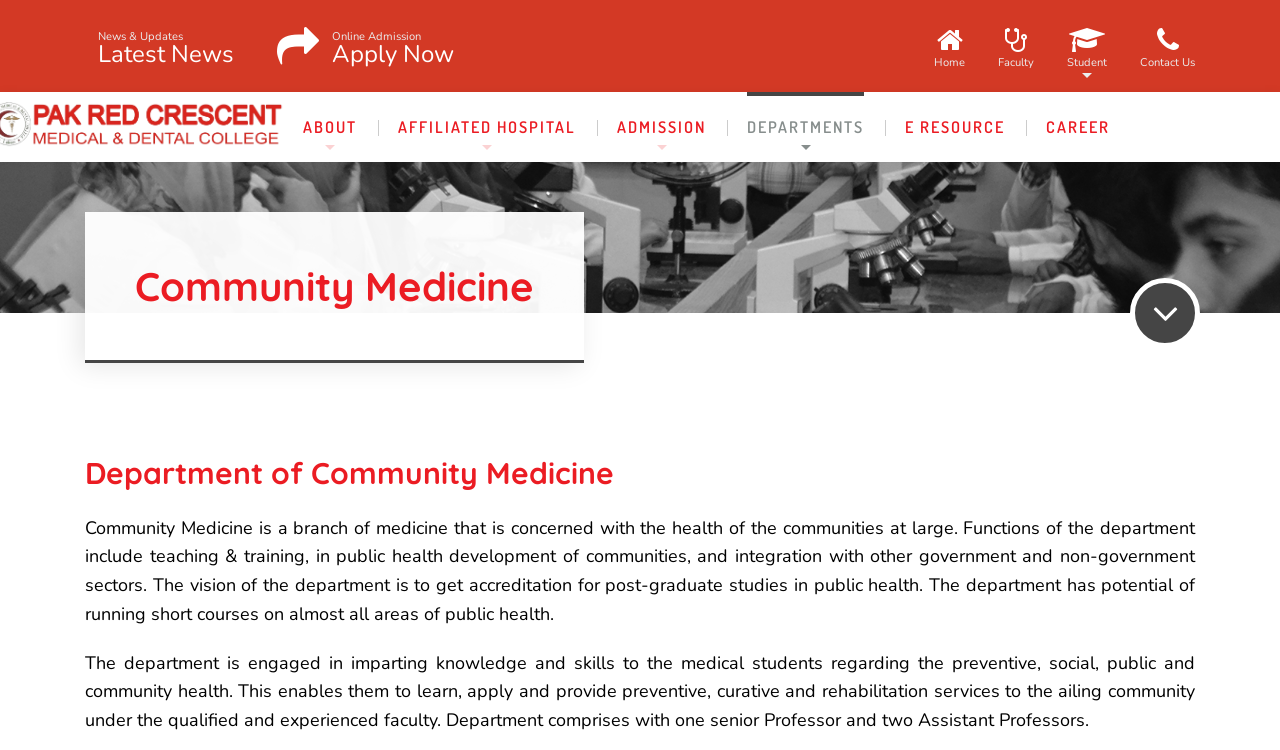Determine the bounding box coordinates of the section I need to click to execute the following instruction: "Go to Home page". Provide the coordinates as four float numbers between 0 and 1, i.e., [left, top, right, bottom].

[0.73, 0.034, 0.754, 0.089]